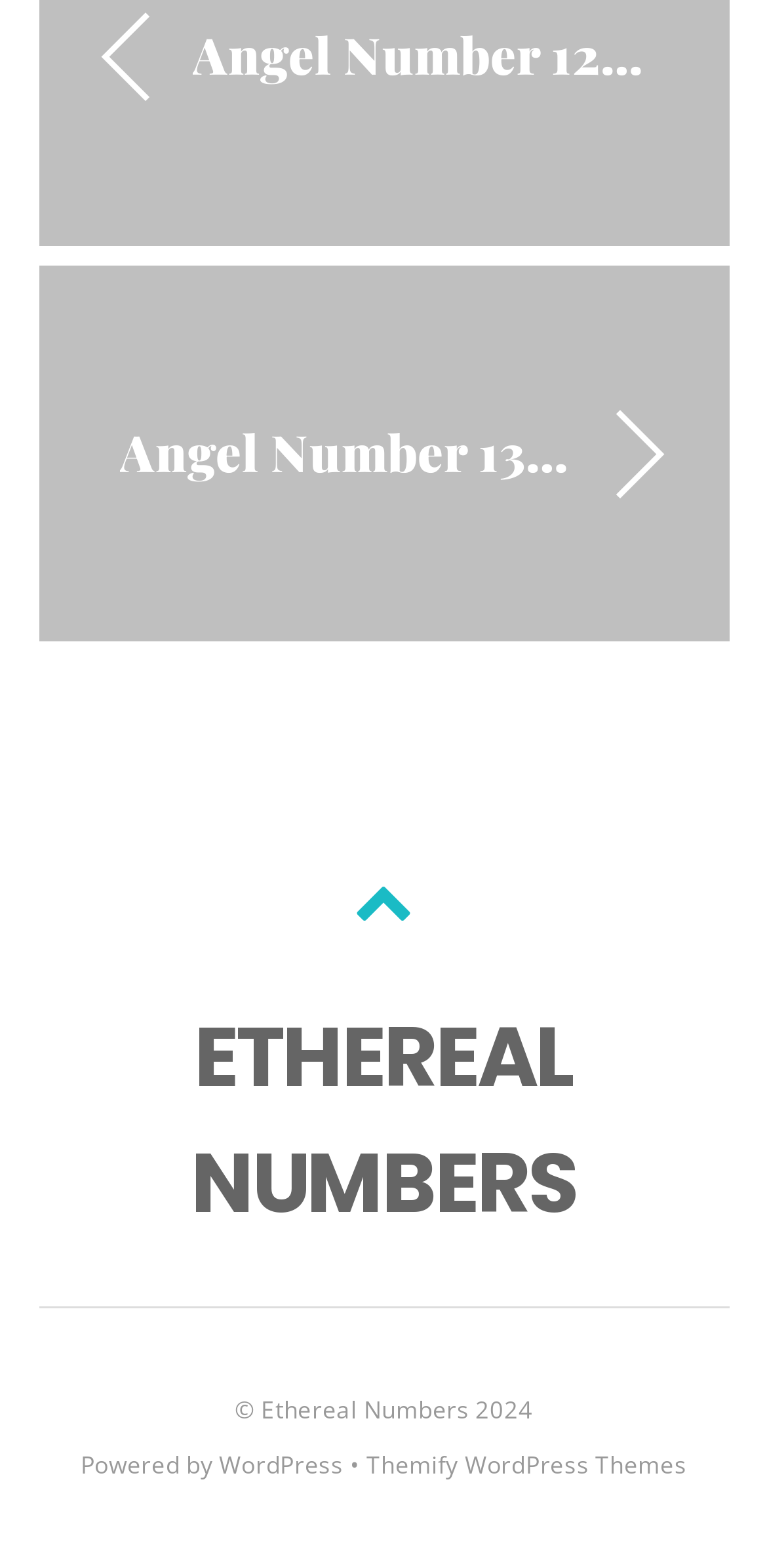What is the year of copyright?
Answer with a single word or phrase, using the screenshot for reference.

2024